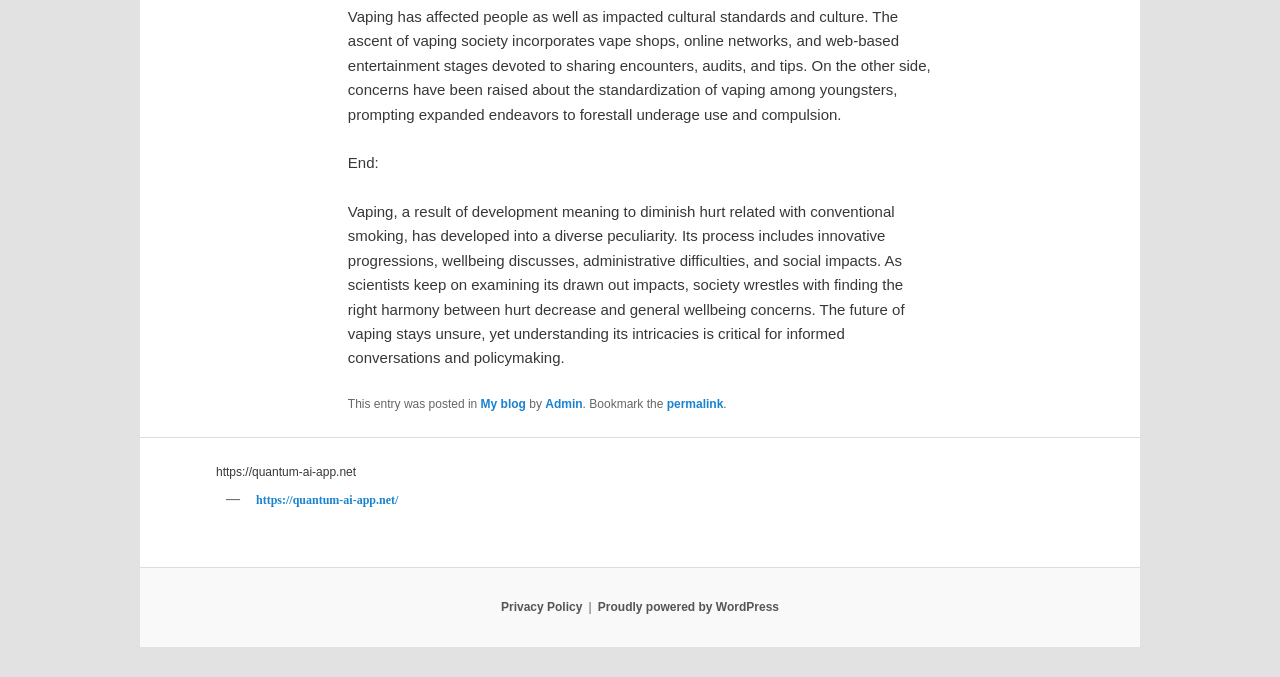Answer the question below in one word or phrase:
What is the purpose of the article?

To discuss vaping